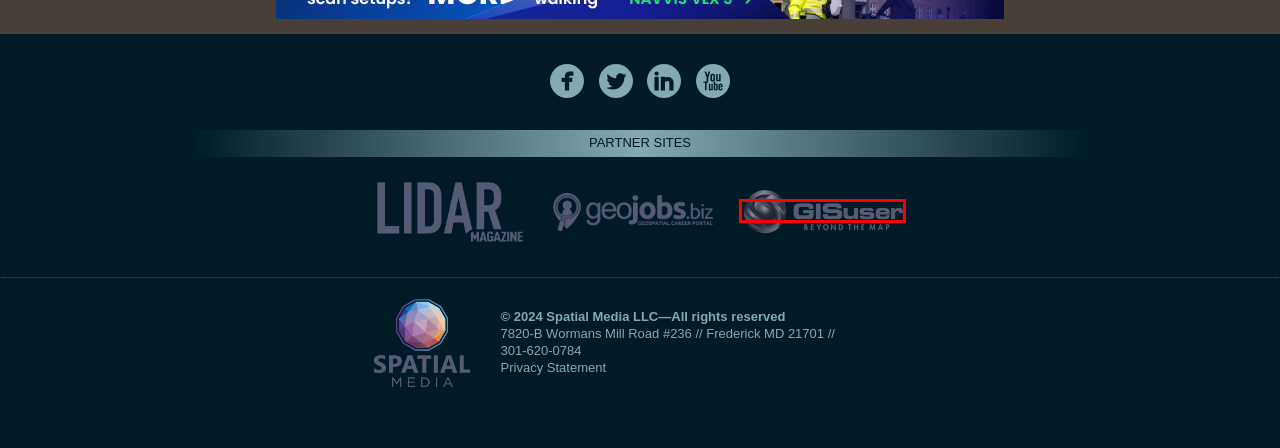Observe the webpage screenshot and focus on the red bounding box surrounding a UI element. Choose the most appropriate webpage description that corresponds to the new webpage after clicking the element in the bounding box. Here are the candidates:
A. Contact Amerisurv - Let's talk! - The American Surveyor
B. Home - LIDAR Magazine
C. GIS user technology news - News, Business, Technology, Mobile, GIS, Crypto Currency, AI, Economics
D. Home - The American Surveyor
E. Volume 21 Issue 1 Archives - The American Surveyor
F. Spatial Media US – The home of Spatial Media LLC. Since 2004.
G. Privacy Statement - The American Surveyor
H. Archives - The American Surveyor

C